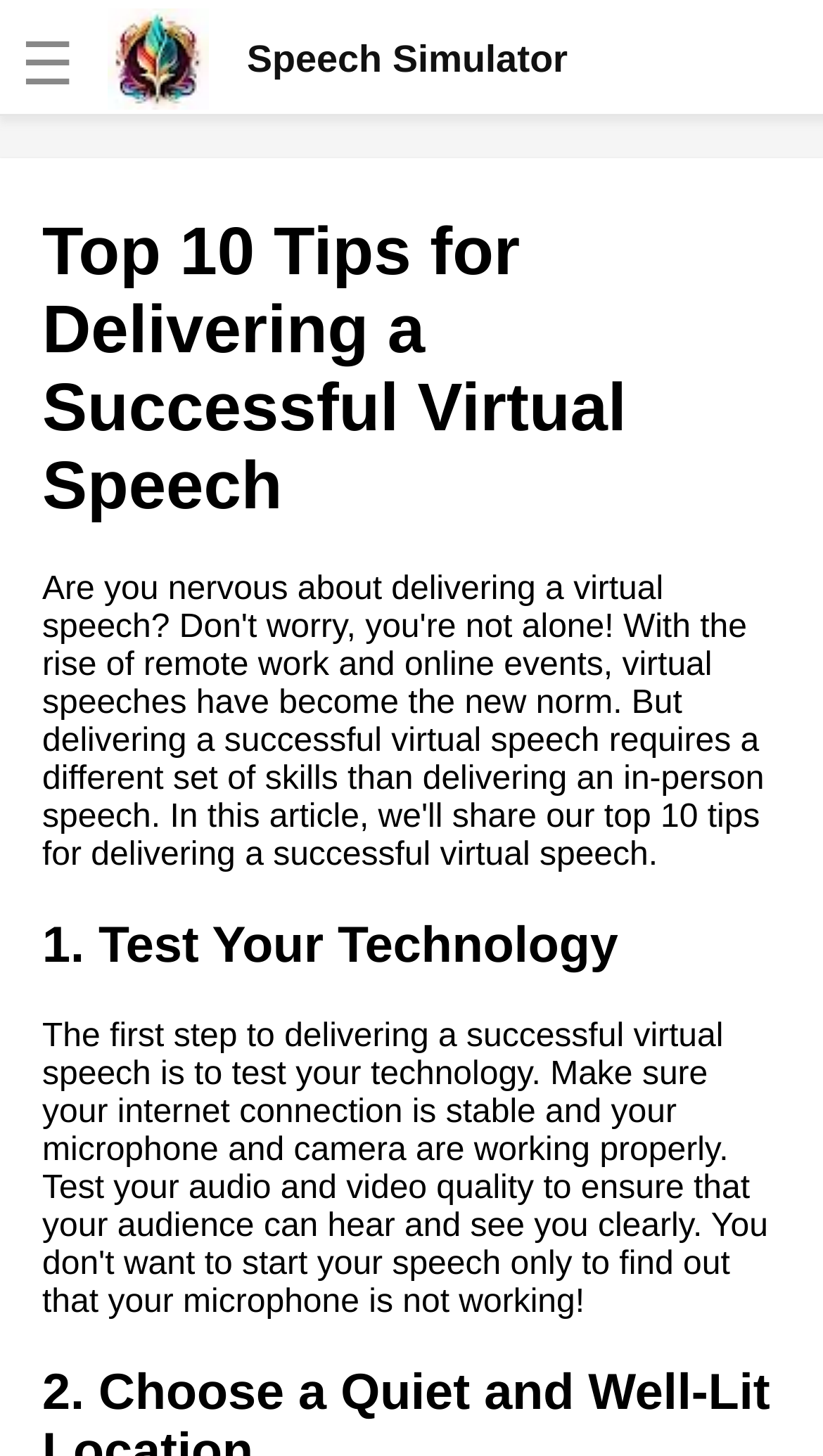Specify the bounding box coordinates of the region I need to click to perform the following instruction: "Click the logo link". The coordinates must be four float numbers in the range of 0 to 1, i.e., [left, top, right, bottom].

[0.131, 0.005, 0.69, 0.075]